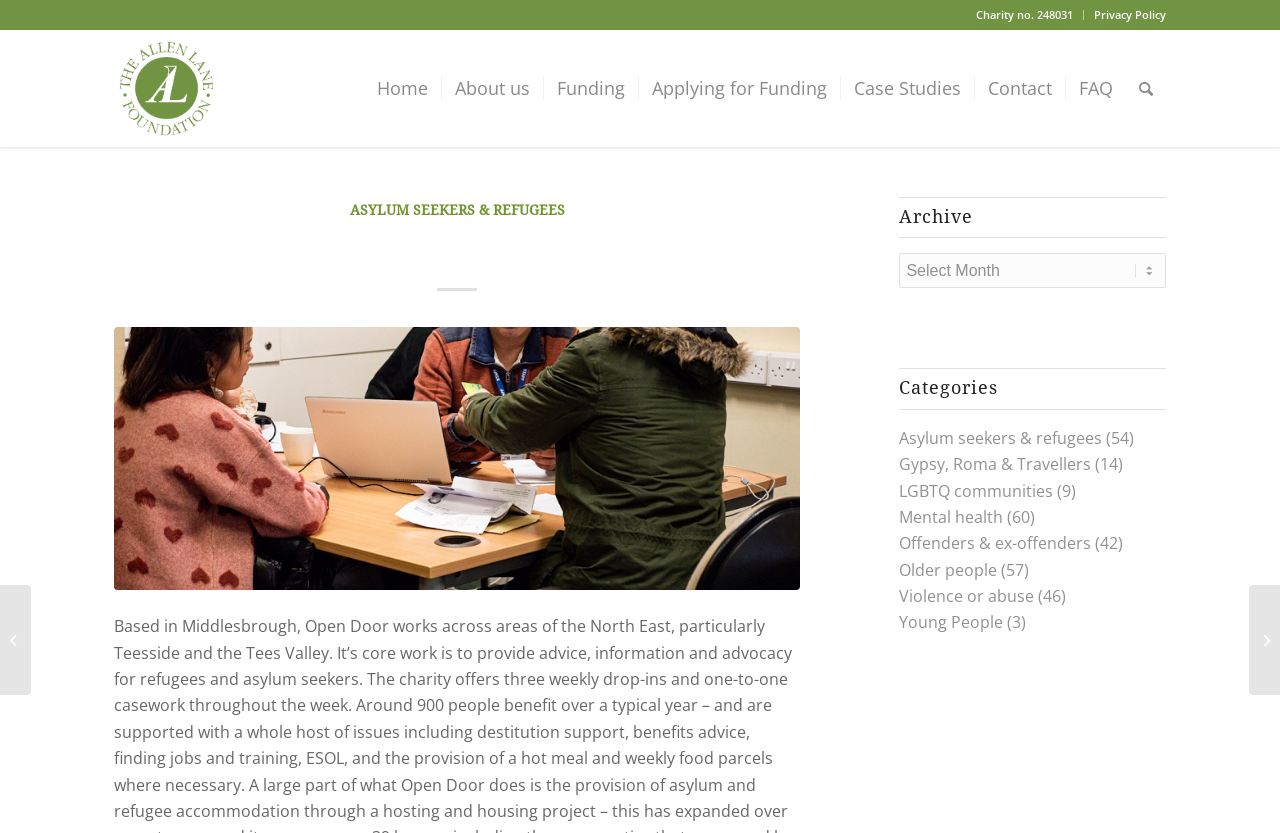Answer succinctly with a single word or phrase:
What is the name of the first menu item in the main menu?

Home